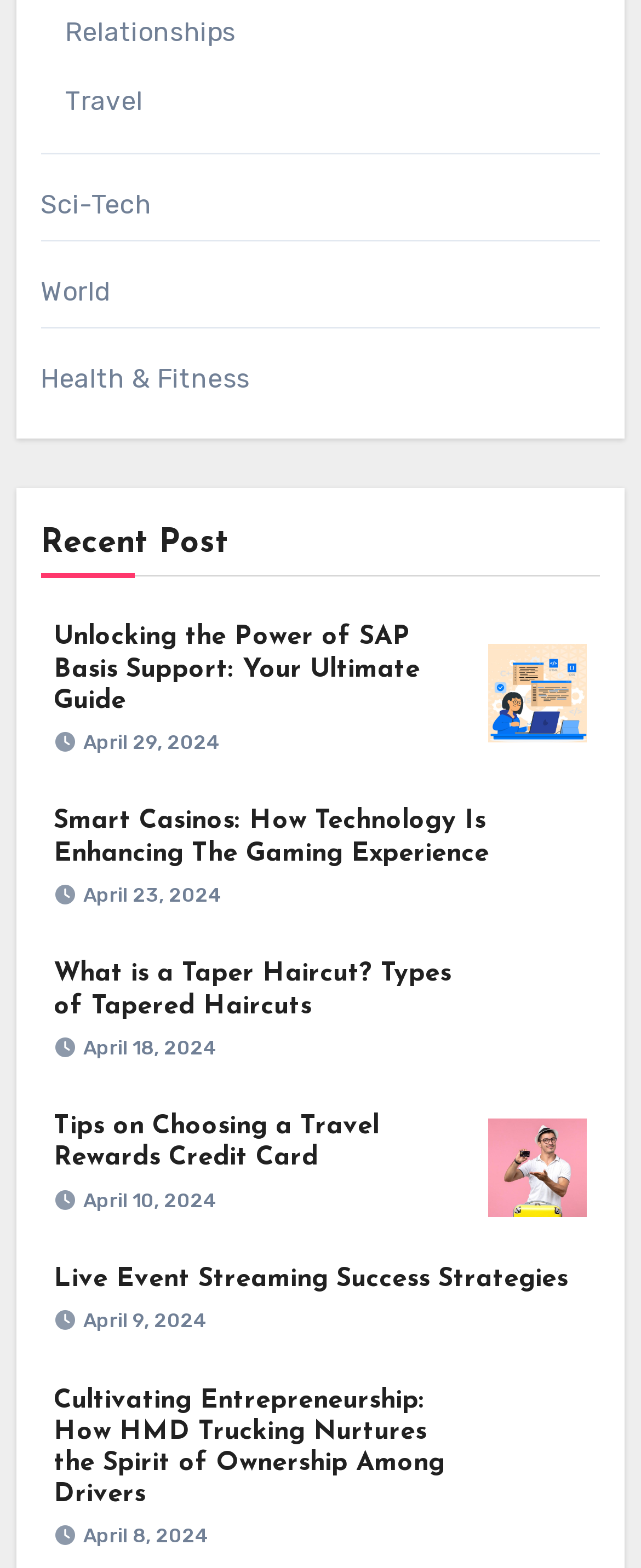Provide the bounding box coordinates of the HTML element this sentence describes: "Relationships". The bounding box coordinates consist of four float numbers between 0 and 1, i.e., [left, top, right, bottom].

[0.102, 0.011, 0.368, 0.031]